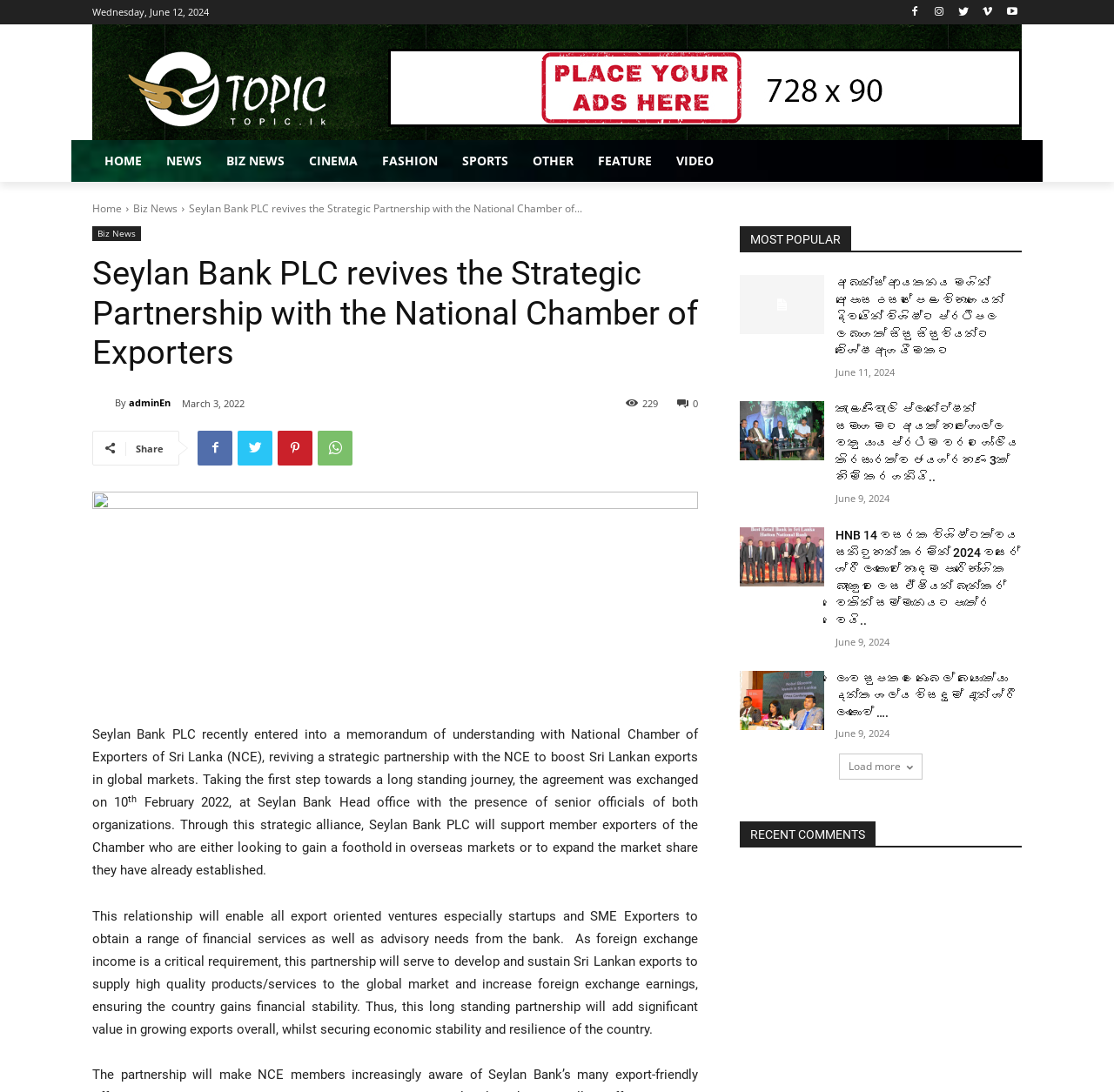Extract the primary header of the webpage and generate its text.

Seylan Bank PLC revives the Strategic Partnership with the National Chamber of Exporters